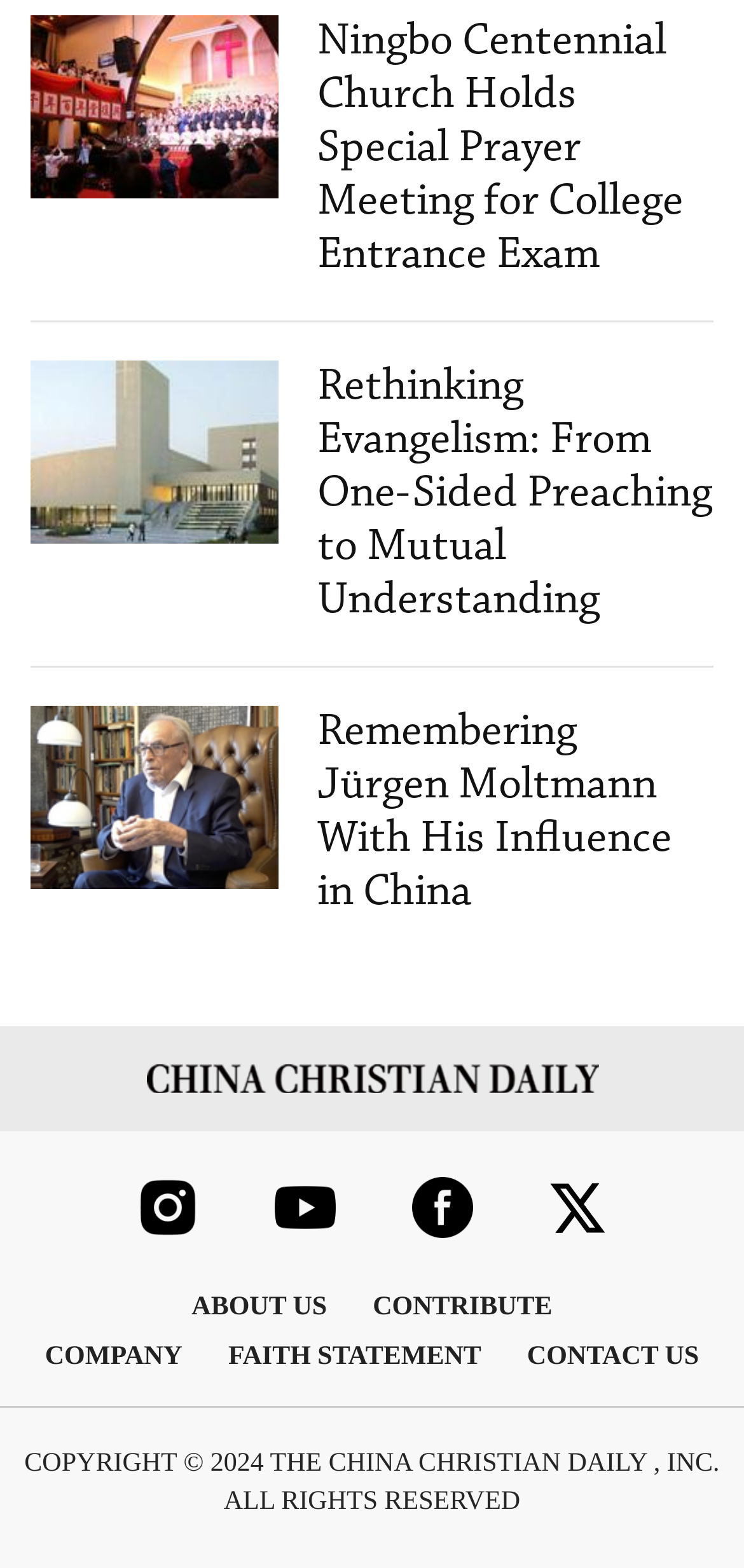What are the main sections of the webpage?
Please give a detailed and elaborate answer to the question.

I looked at the link elements at the bottom of the webpage and found the main sections, which are ABOUT US, CONTRIBUTE, COMPANY, FAITH STATEMENT, and CONTACT US.